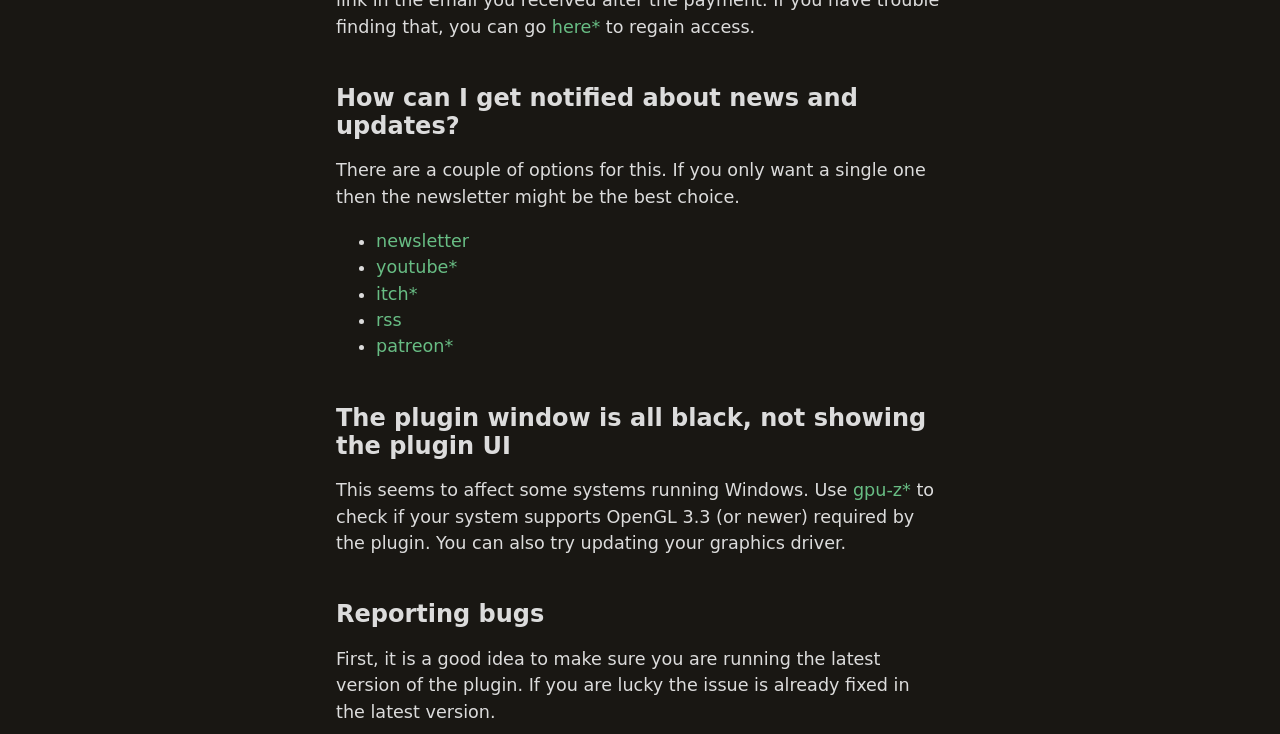What is the first step in reporting bugs?
Based on the image, answer the question with a single word or brief phrase.

Check for latest version